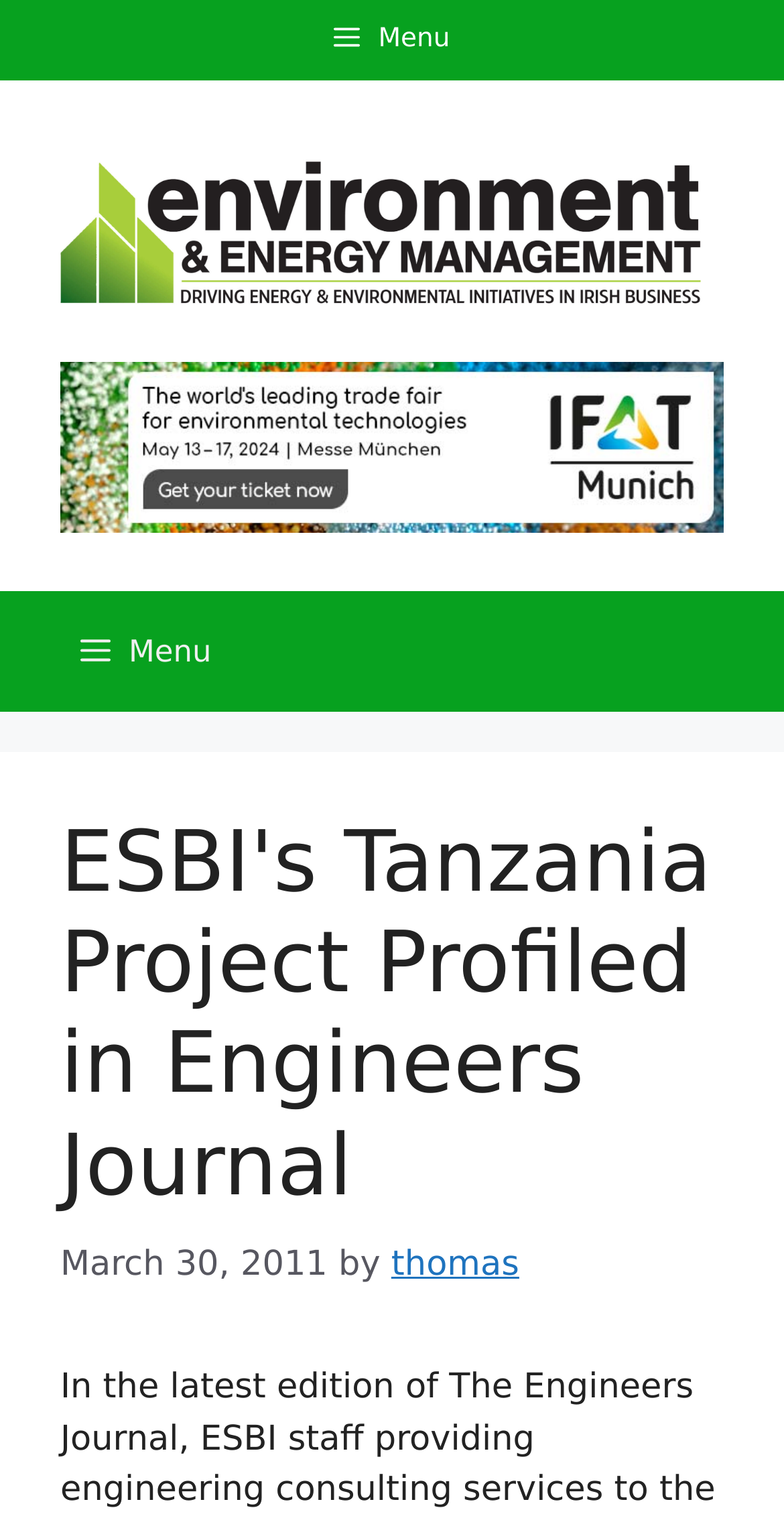Answer the question in one word or a short phrase:
What is the category of the article?

Environment & Energy Management